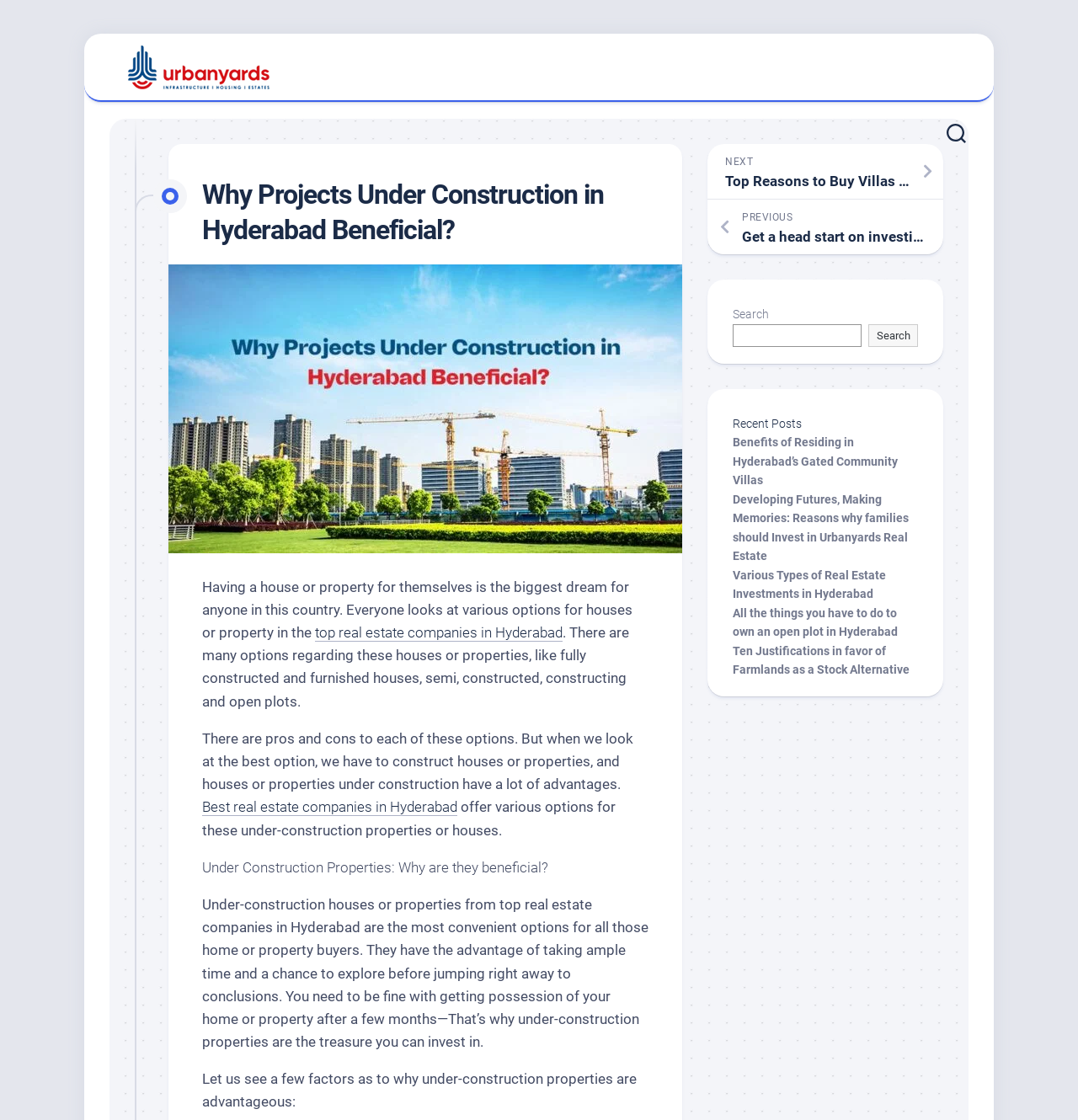What type of properties are being discussed?
Answer the question with a single word or phrase, referring to the image.

Houses and plots